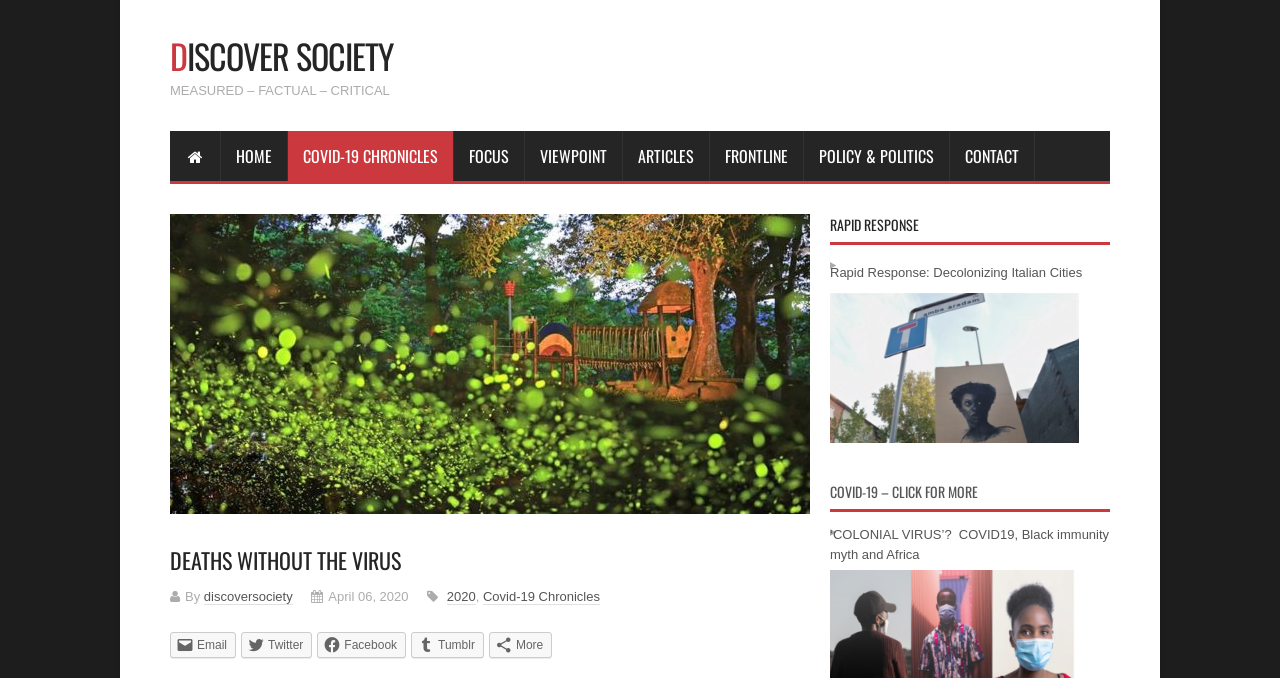Using the provided description Covid-19 Chronicles, find the bounding box coordinates for the UI element. Provide the coordinates in (top-left x, top-left y, bottom-right x, bottom-right y) format, ensuring all values are between 0 and 1.

[0.377, 0.868, 0.469, 0.892]